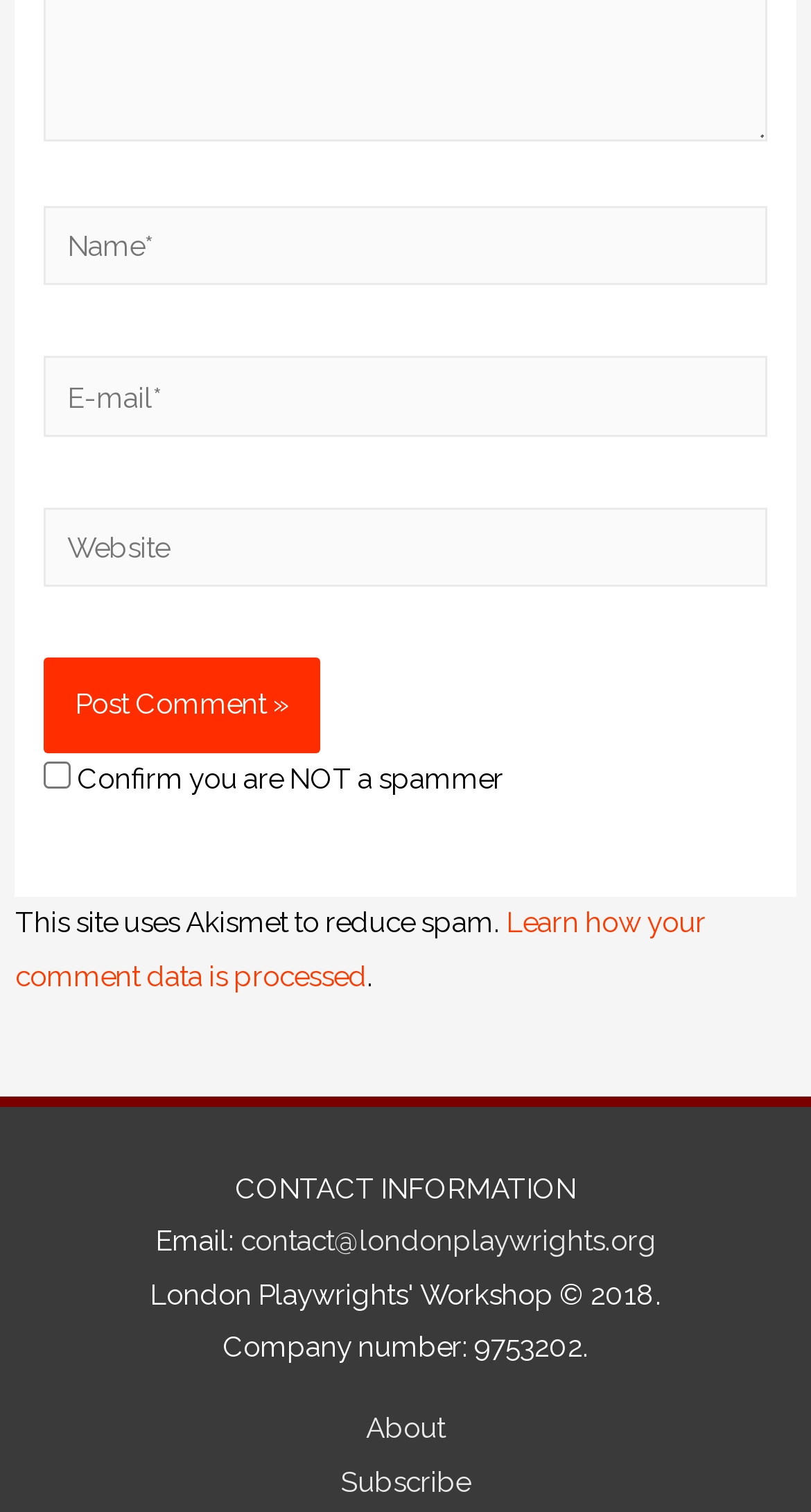Respond concisely with one word or phrase to the following query:
What is the email address for contact?

contact@londonplaywrights.org